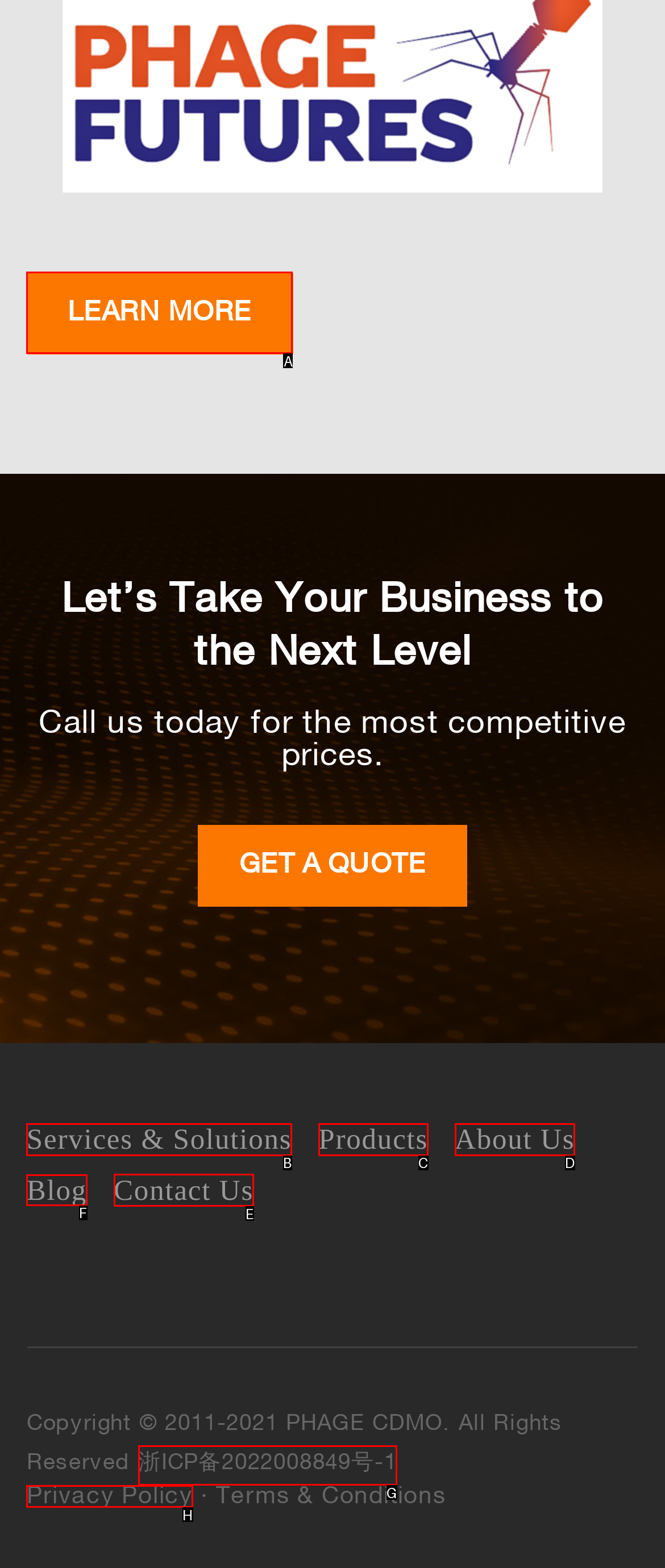To achieve the task: Read the blog, which HTML element do you need to click?
Respond with the letter of the correct option from the given choices.

F